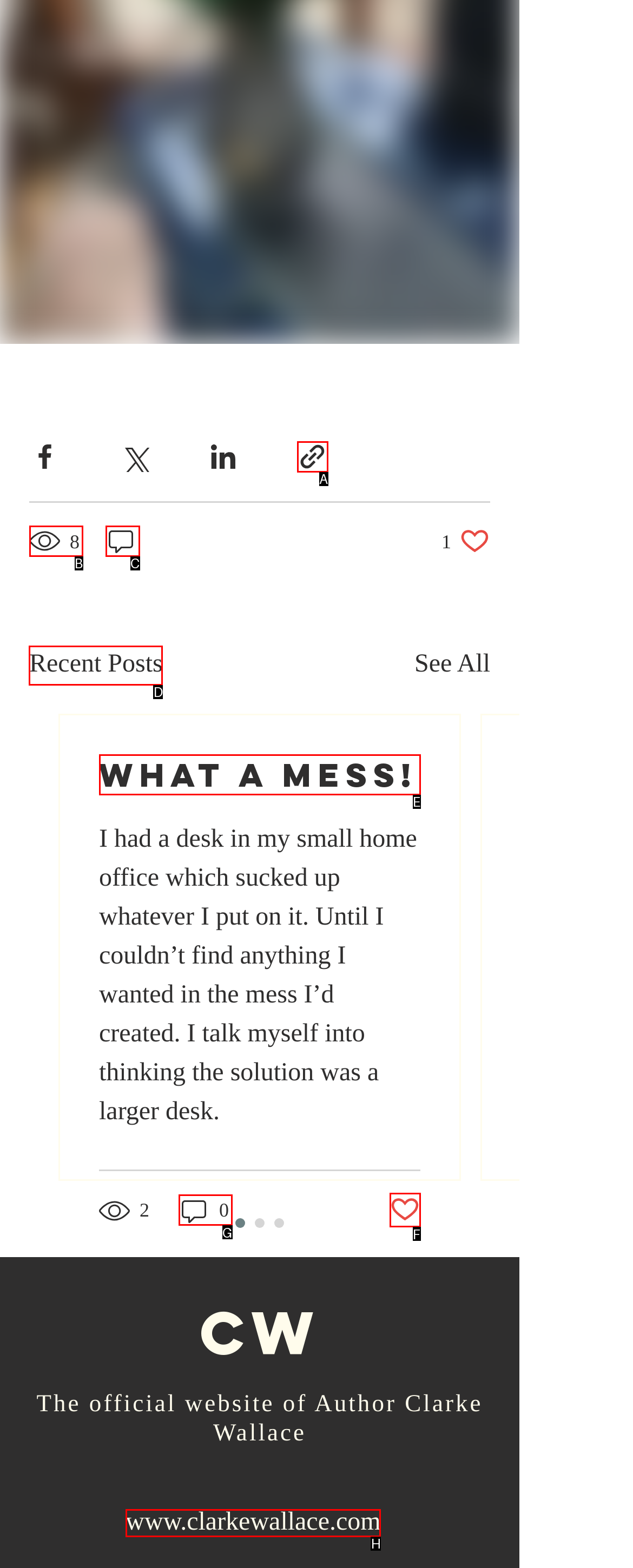Point out which UI element to click to complete this task: View recent posts
Answer with the letter corresponding to the right option from the available choices.

D